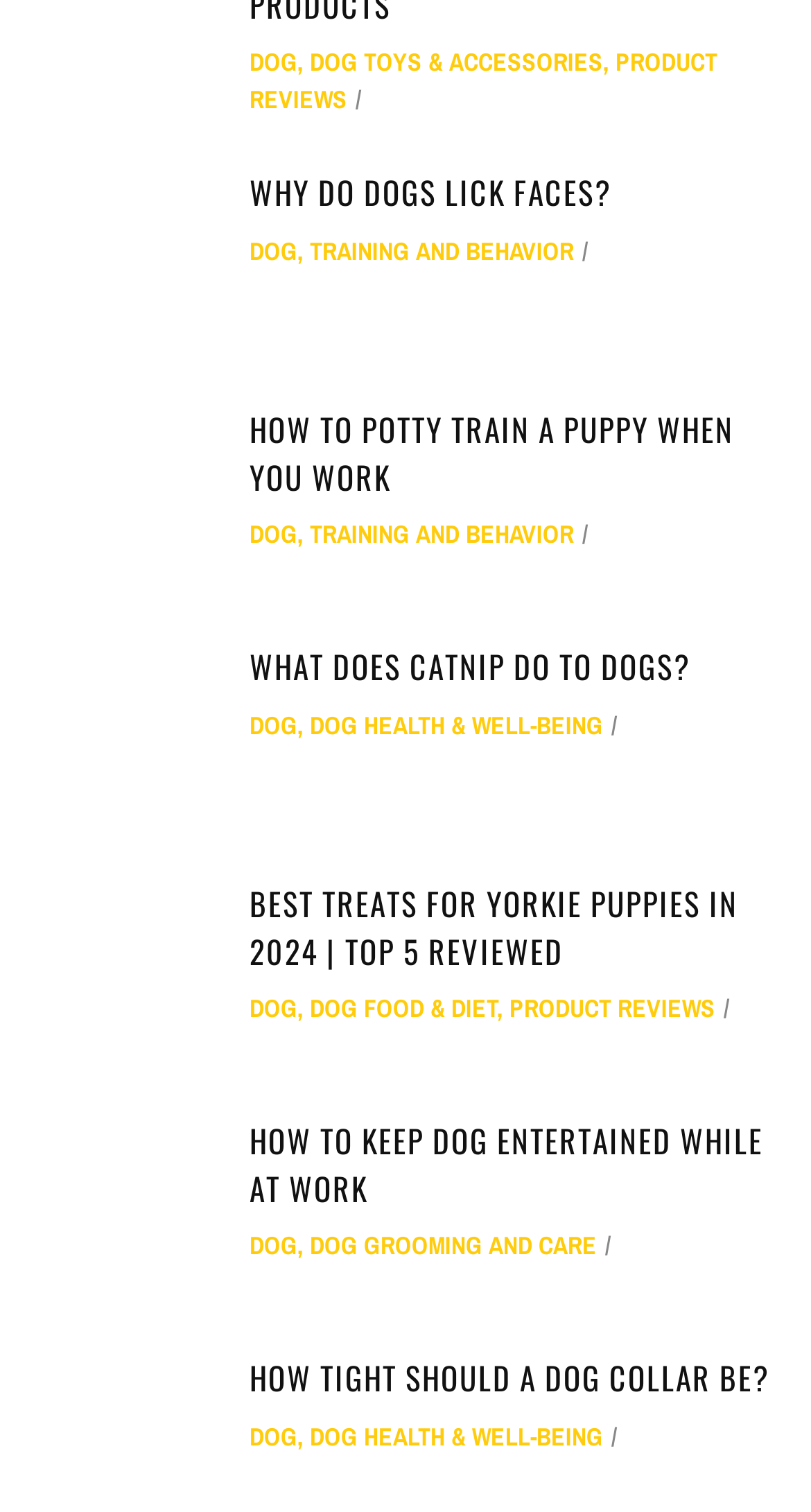What is the topic of the link 'HOW TO POTTY TRAIN A PUPPY WHEN YOU WORK'?
Provide an in-depth and detailed answer to the question.

The link 'HOW TO POTTY TRAIN A PUPPY WHEN YOU WORK' is related to potty training, which can be inferred from the text content of the link and its heading. This link is likely an article or guide on how to potty train a puppy, especially for people who work.